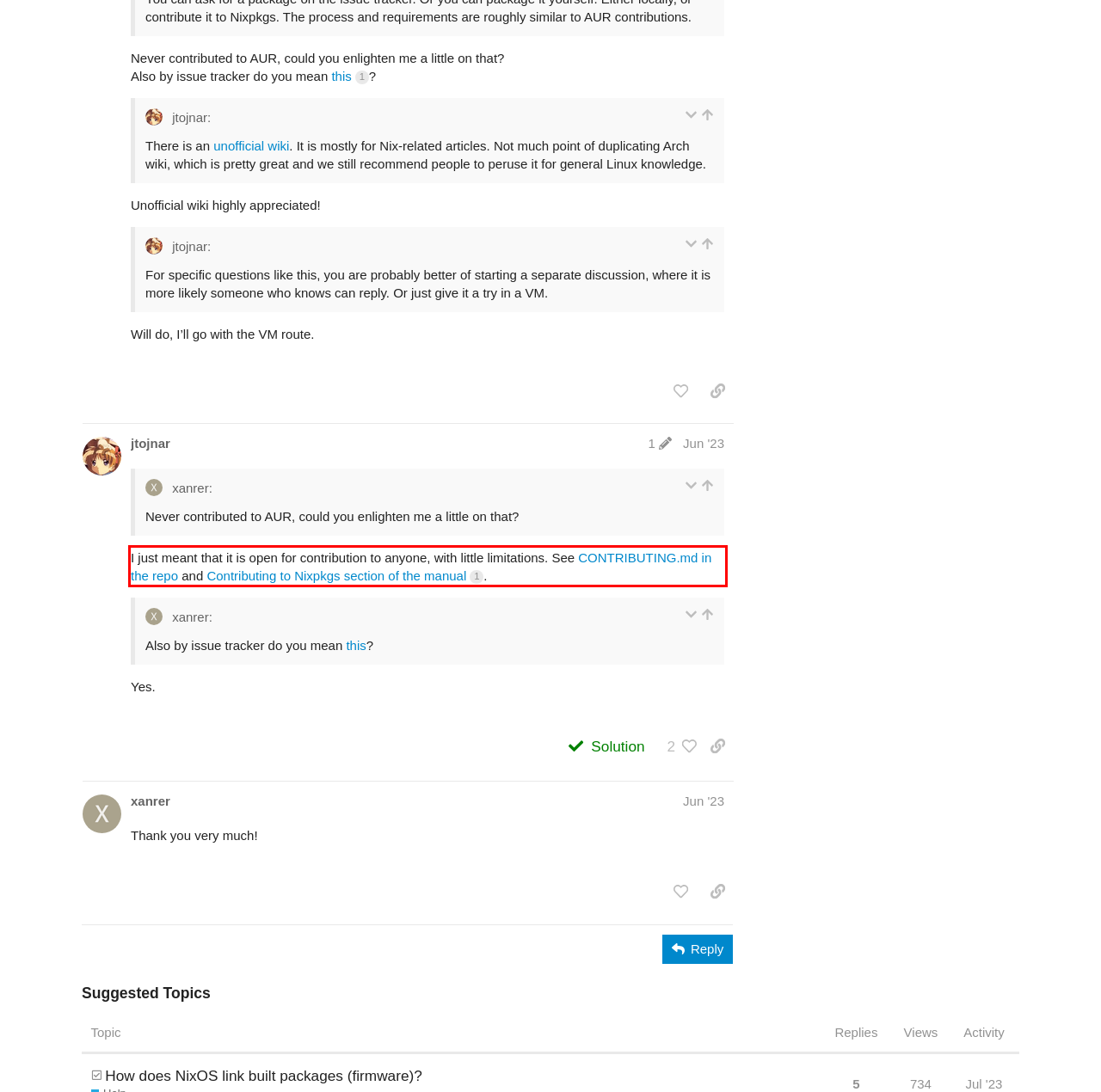Using the provided webpage screenshot, identify and read the text within the red rectangle bounding box.

I just meant that it is open for contribution to anyone, with little limitations. See CONTRIBUTING.md in the repo and Contributing to Nixpkgs section of the manual 1.